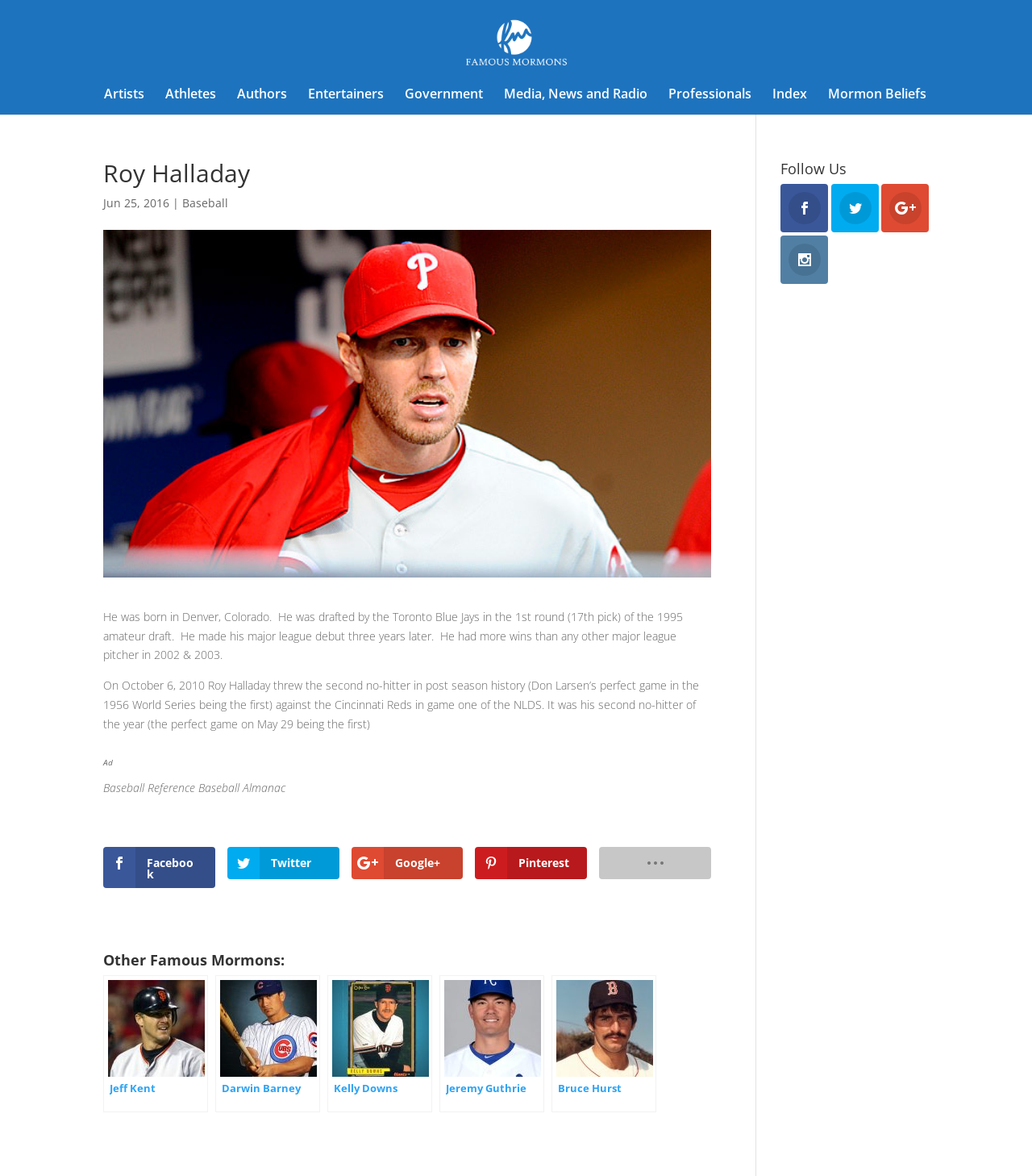Using the provided element description: "Media, News and Radio", determine the bounding box coordinates of the corresponding UI element in the screenshot.

[0.488, 0.075, 0.627, 0.097]